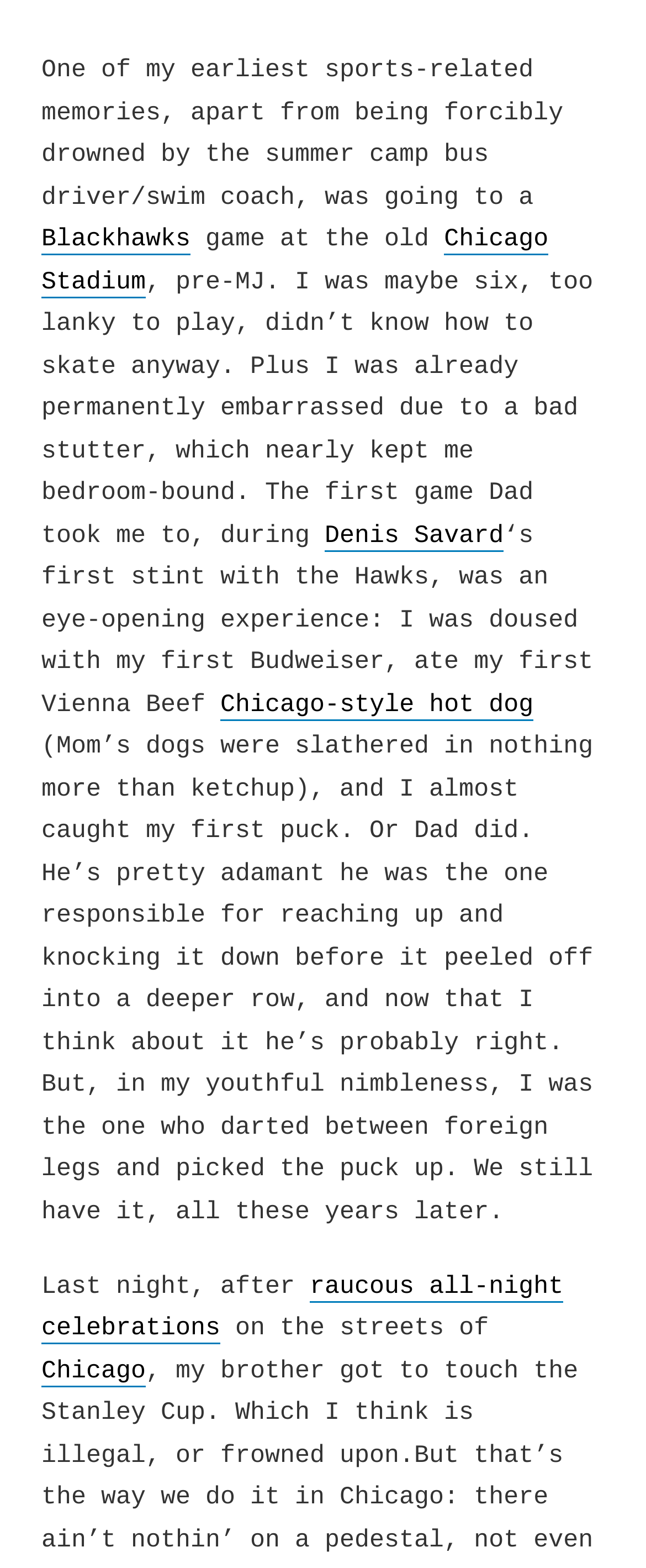Please provide a comprehensive response to the question based on the details in the image: Where did the author celebrate after a recent event?

The text mentions that the author celebrated on the streets of Chicago after a recent event, which is described as 'raucous all-night celebrations'.